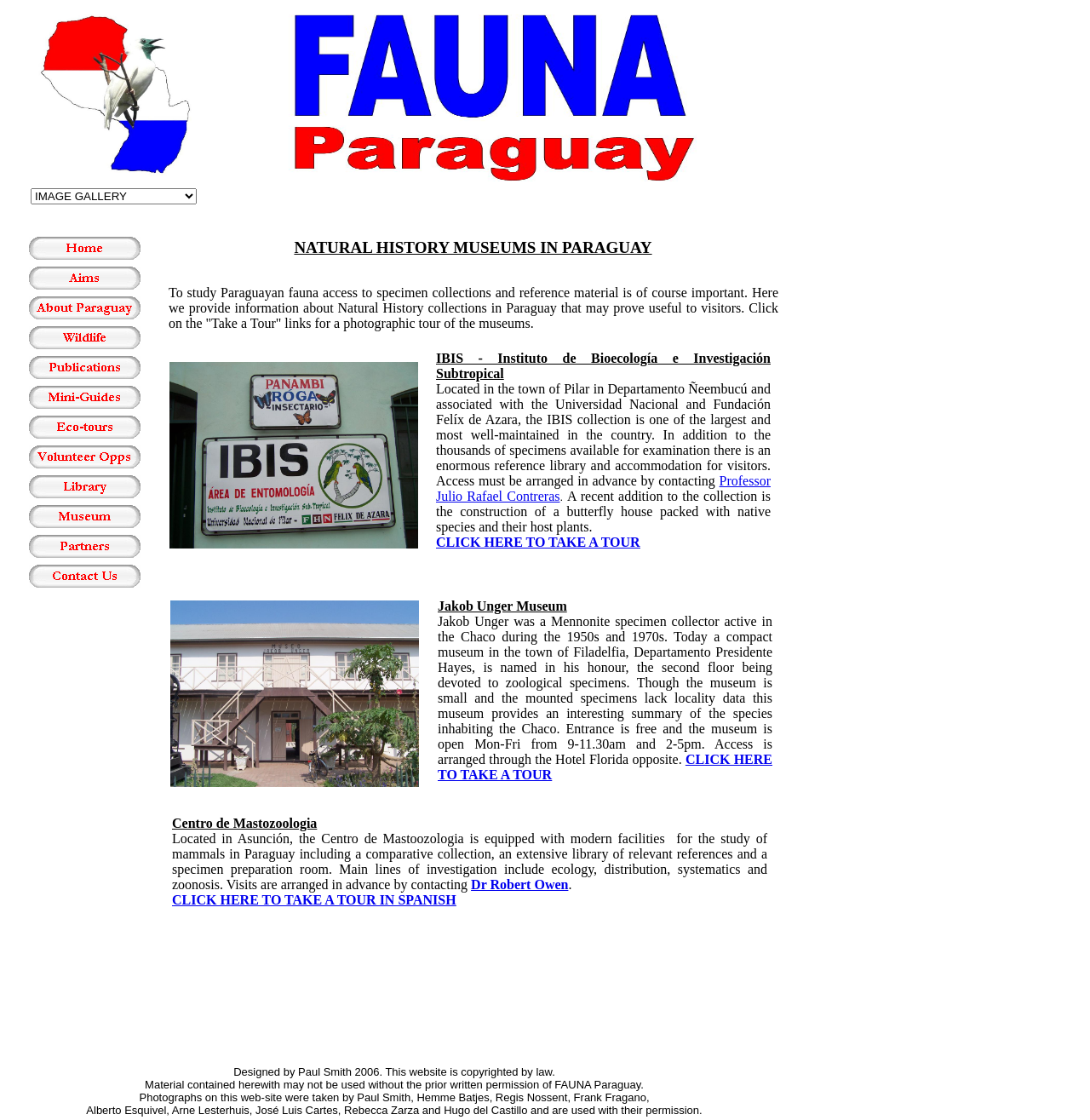Pinpoint the bounding box coordinates of the clickable element to carry out the following instruction: "Click on the link to the homepage."

[0.027, 0.211, 0.129, 0.224]